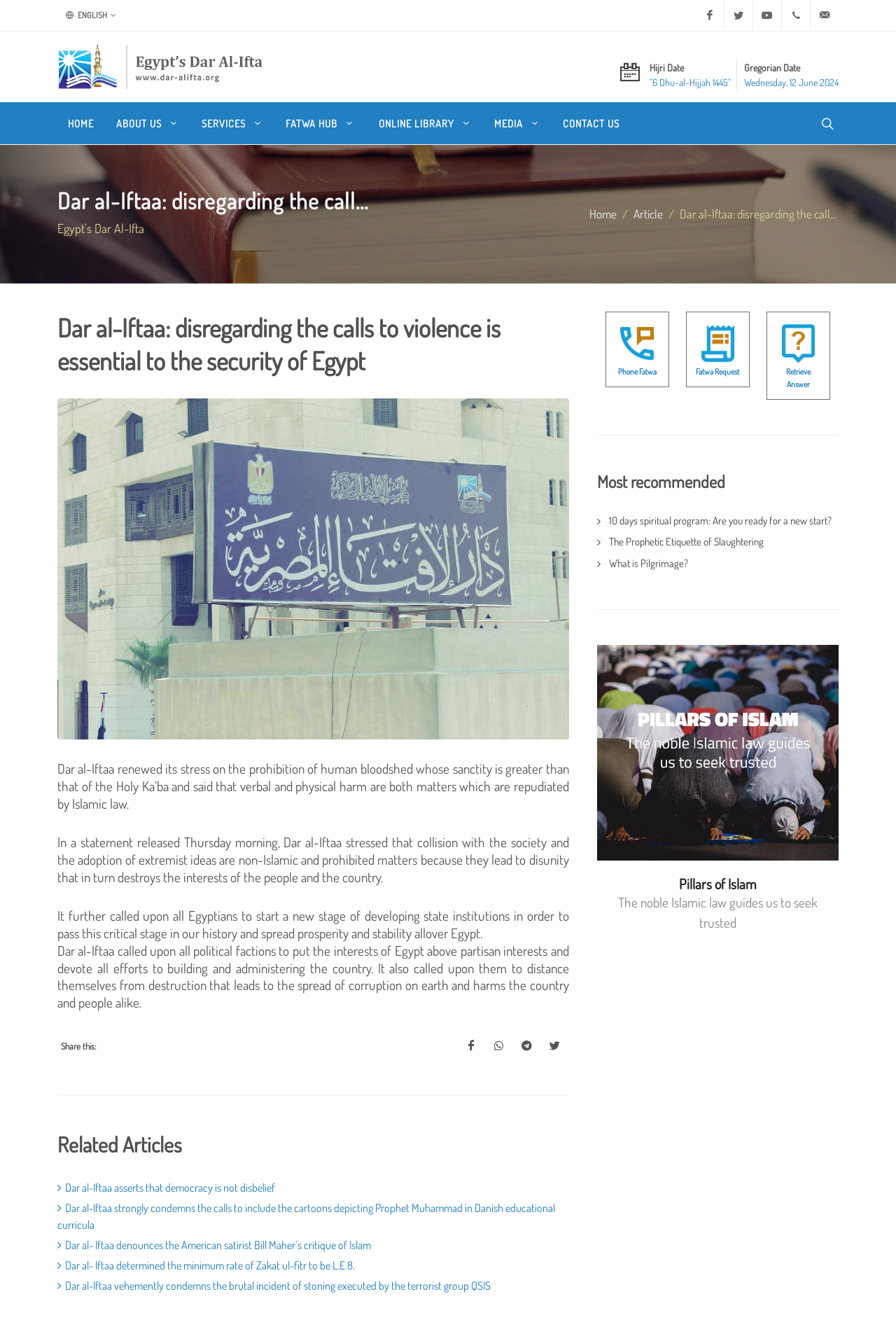Provide a brief response to the question below using a single word or phrase: 
What is the name of the organization?

Dar al-Iftaa